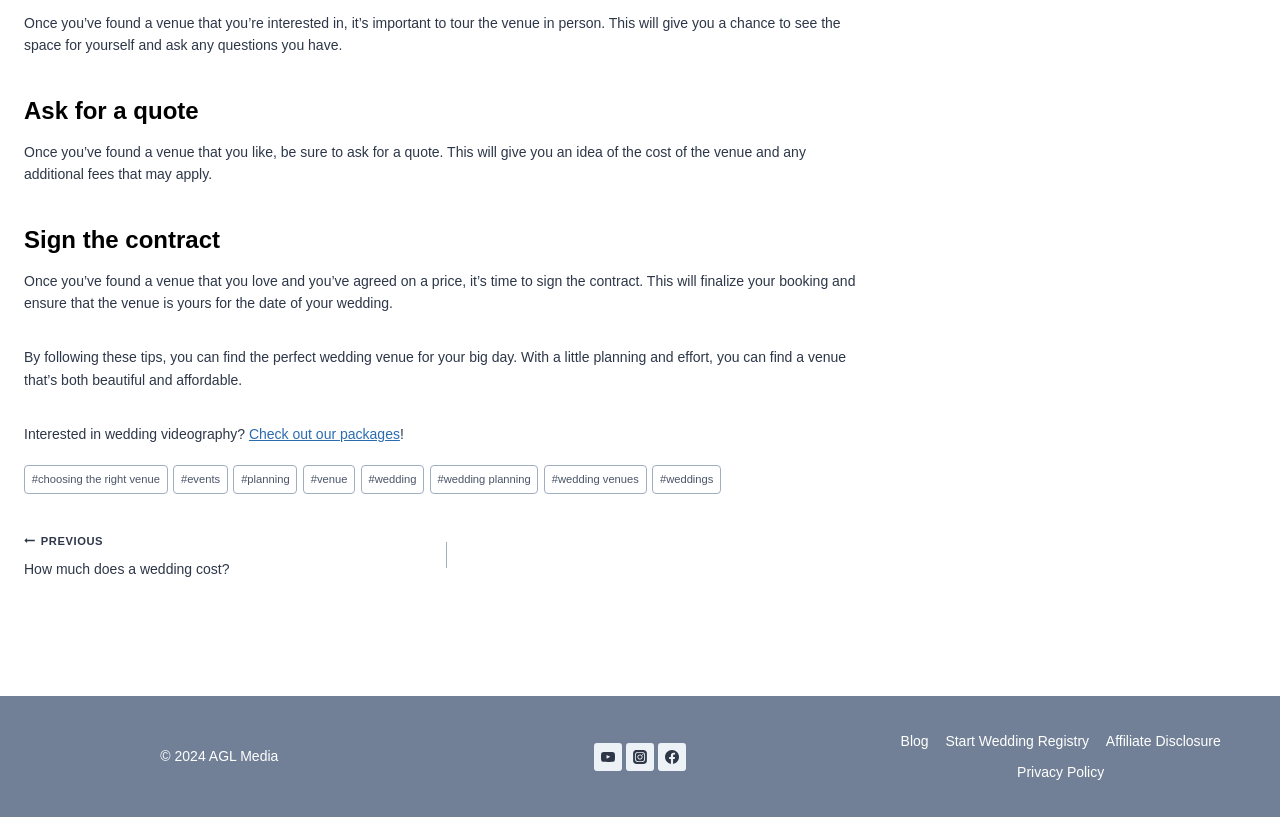What is mentioned at the end of the article?
Please ensure your answer is as detailed and informative as possible.

The webpage ends with a mention of wedding videography and provides a link to check out packages, indicating that the website also offers services related to wedding videography.